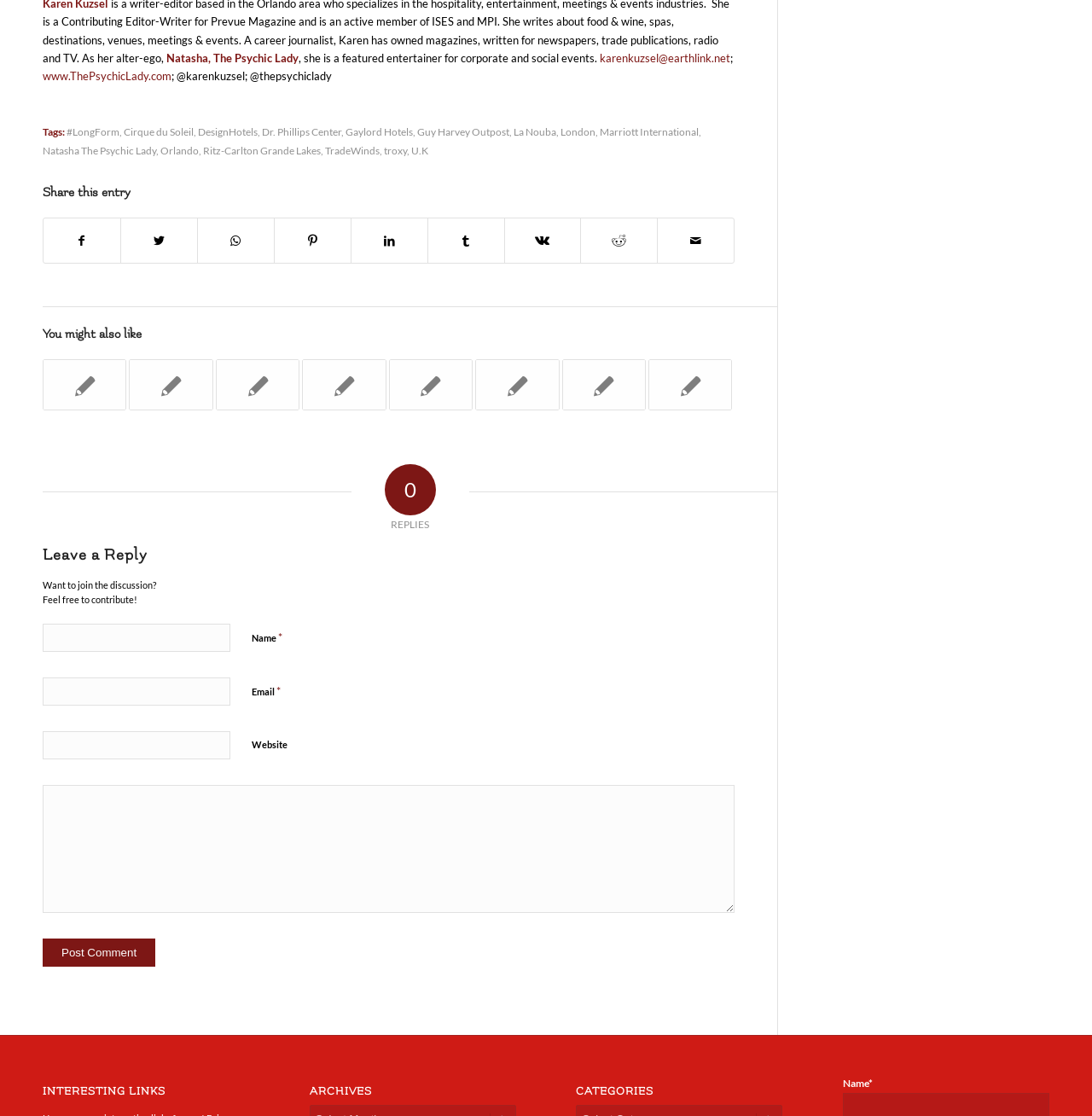Please reply with a single word or brief phrase to the question: 
What are the categories listed at the bottom of the page?

INTERESTING LINKS, ARCHIVES, CATEGORIES